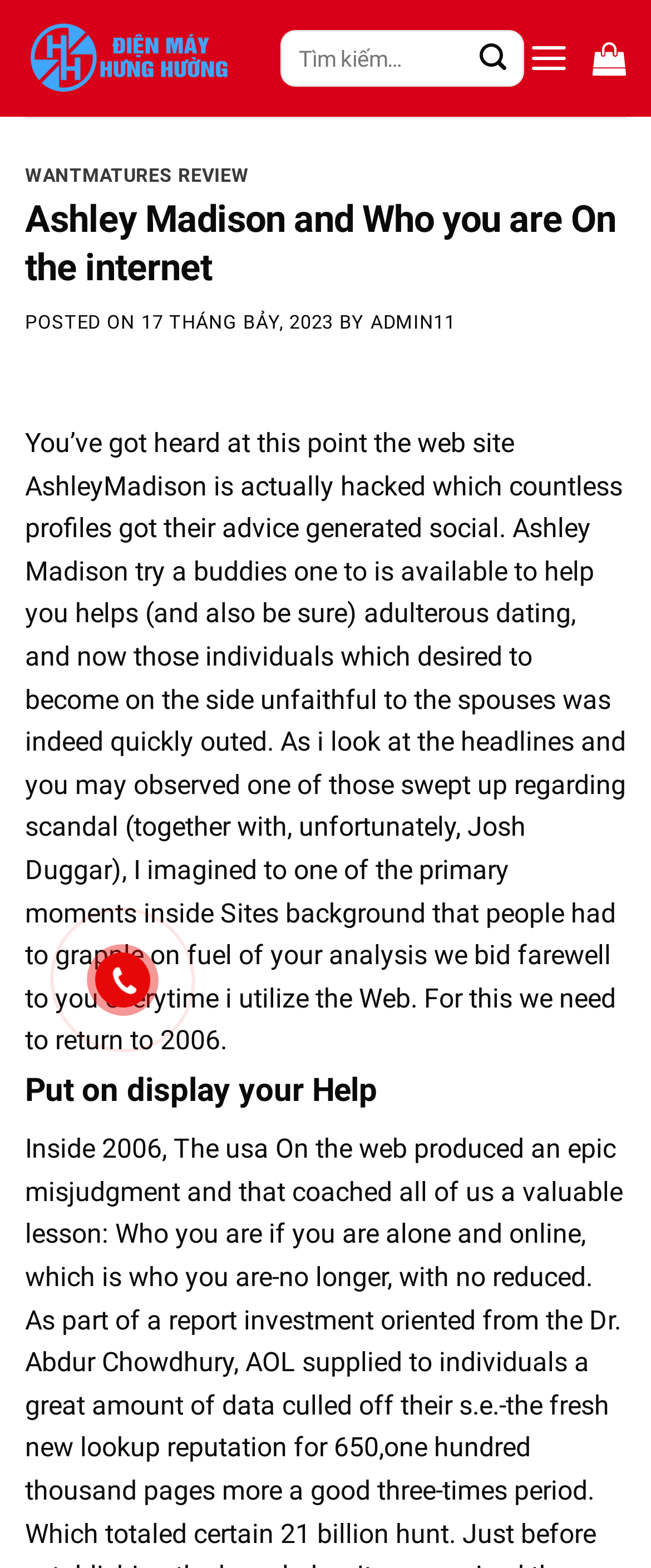What is the headline of the webpage?

Ashley Madison and Who you are On the internet